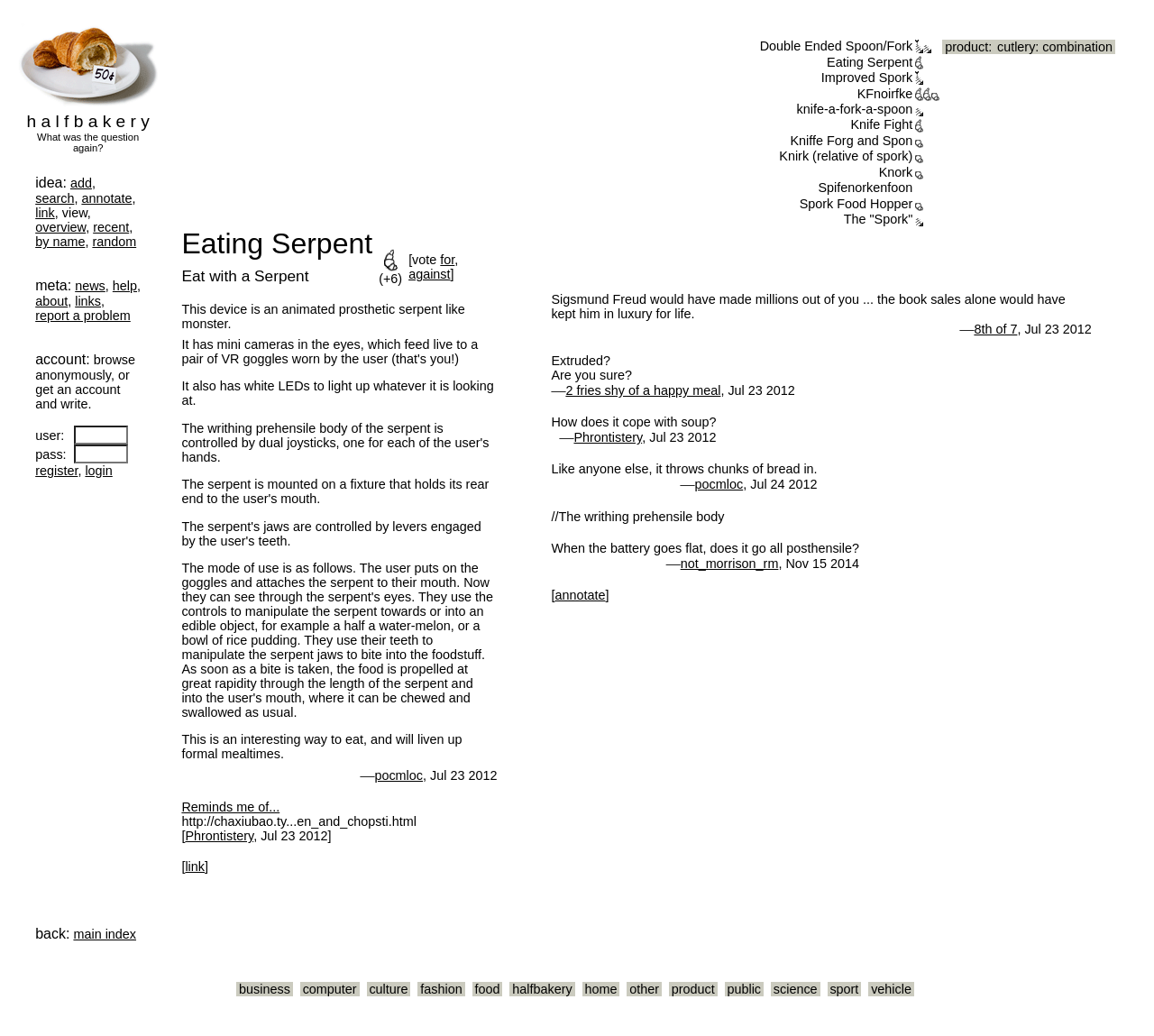Locate the bounding box coordinates of the clickable region to complete the following instruction: "login."

[0.074, 0.448, 0.097, 0.461]